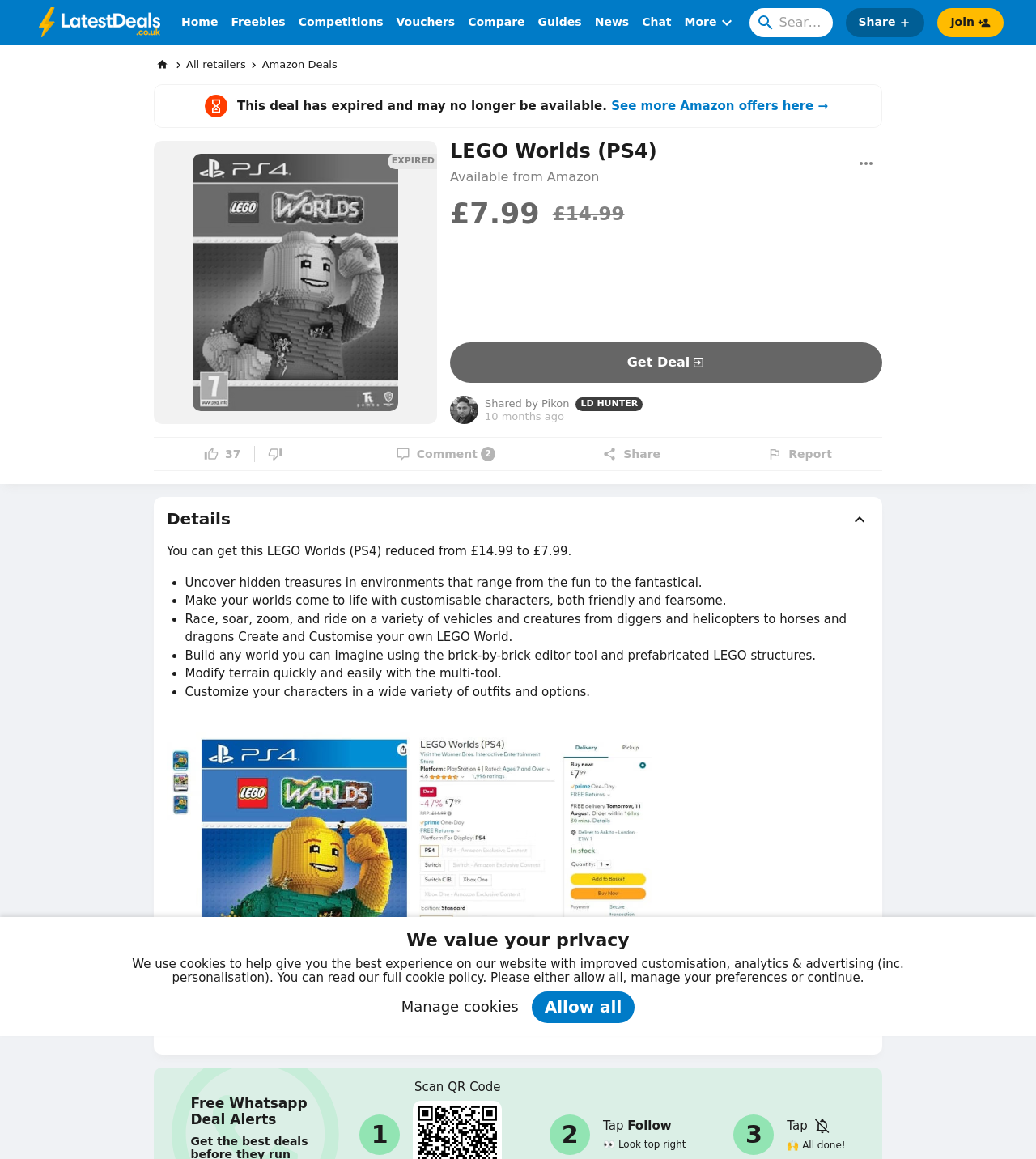Please pinpoint the bounding box coordinates for the region I should click to adhere to this instruction: "Get the LEGO Worlds (PS4) deal".

[0.434, 0.296, 0.852, 0.33]